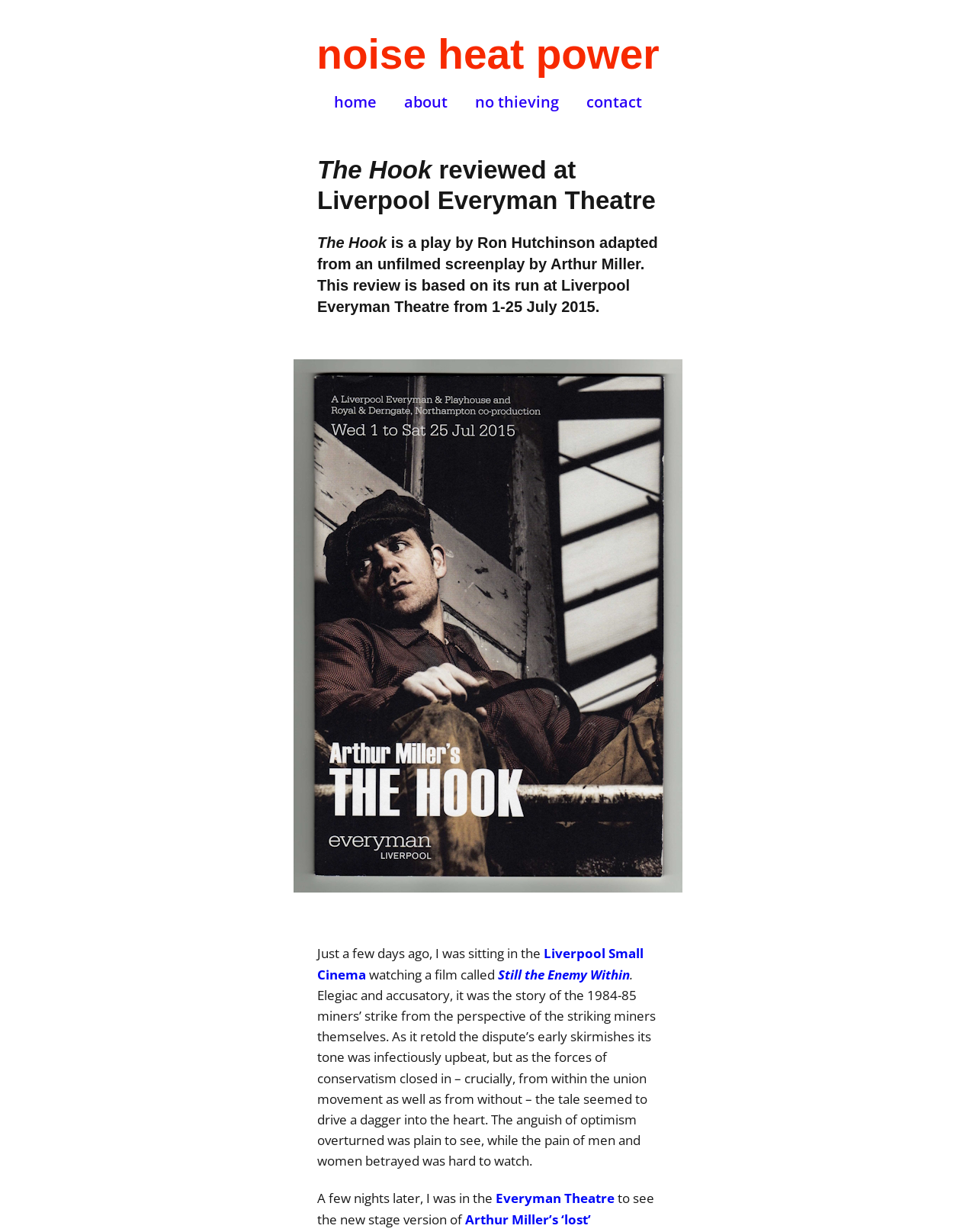What is the name of the cinema mentioned in the review?
Answer the question based on the image using a single word or a brief phrase.

Liverpool Small Cinema